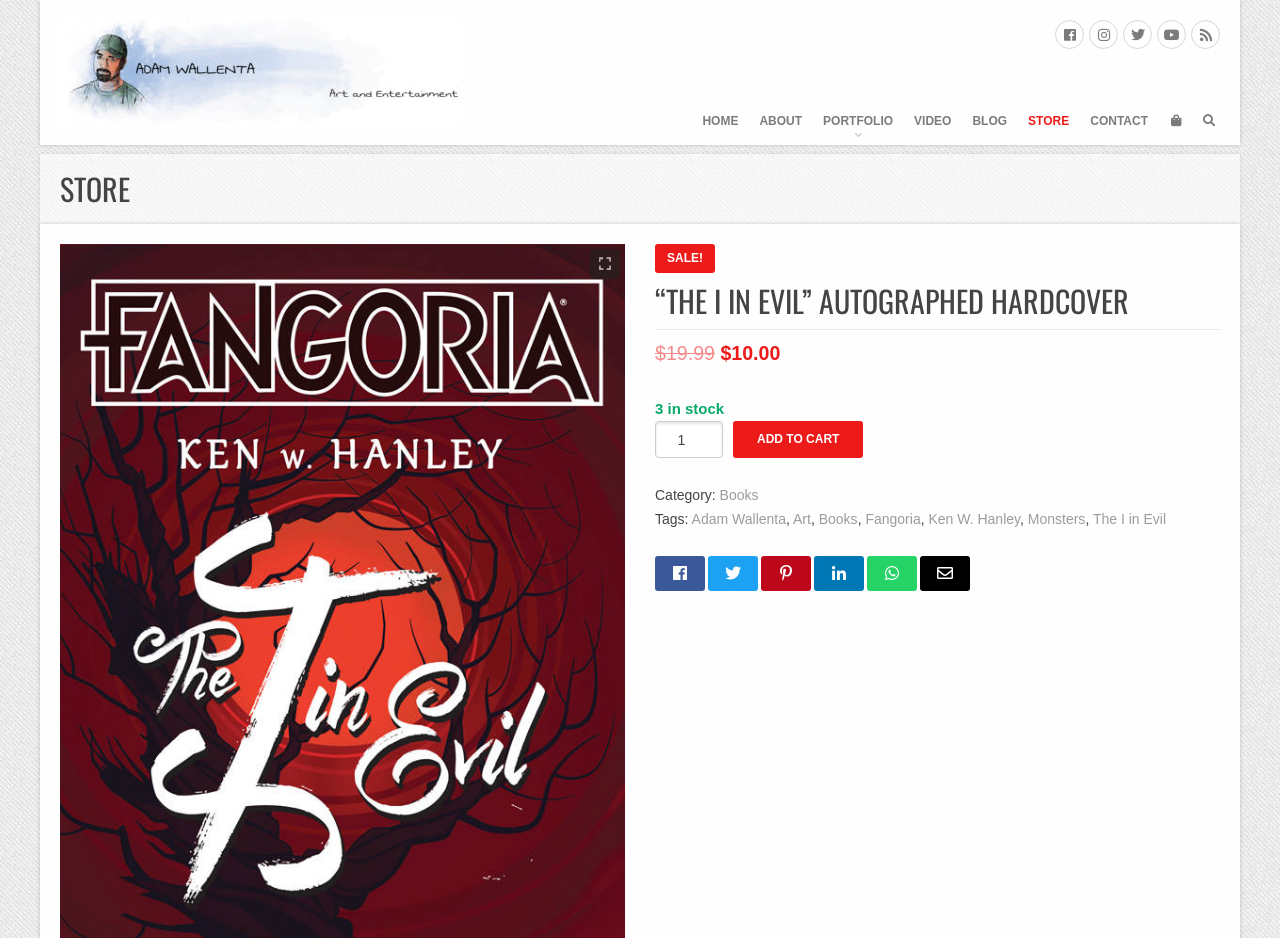Please pinpoint the bounding box coordinates for the region I should click to adhere to this instruction: "Click on the 'CONTACT' link".

[0.849, 0.119, 0.899, 0.155]